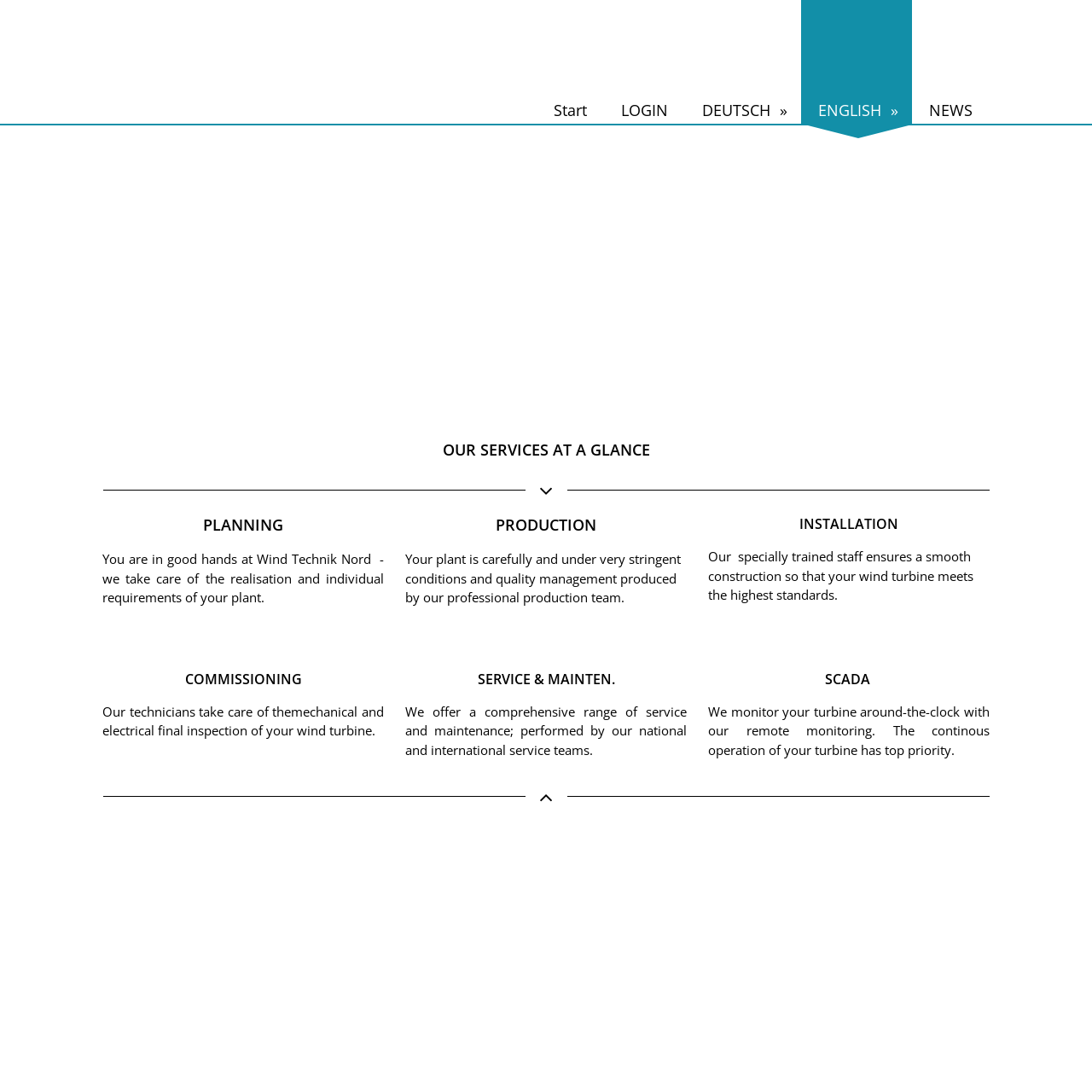Kindly determine the bounding box coordinates for the area that needs to be clicked to execute this instruction: "Learn about PRODUCTION".

[0.371, 0.471, 0.629, 0.49]